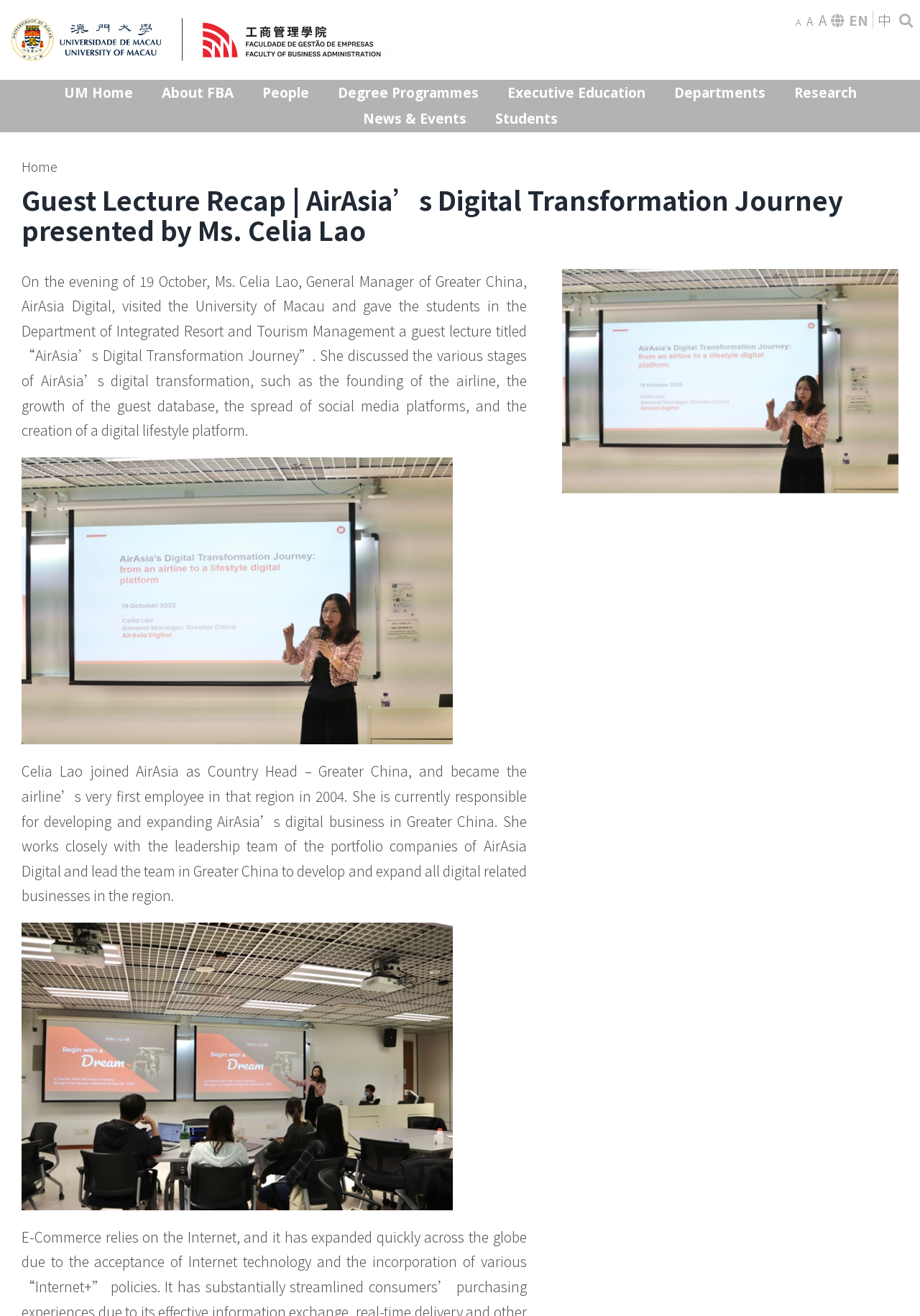How many images are on this webpage?
Using the visual information, answer the question in a single word or phrase.

2